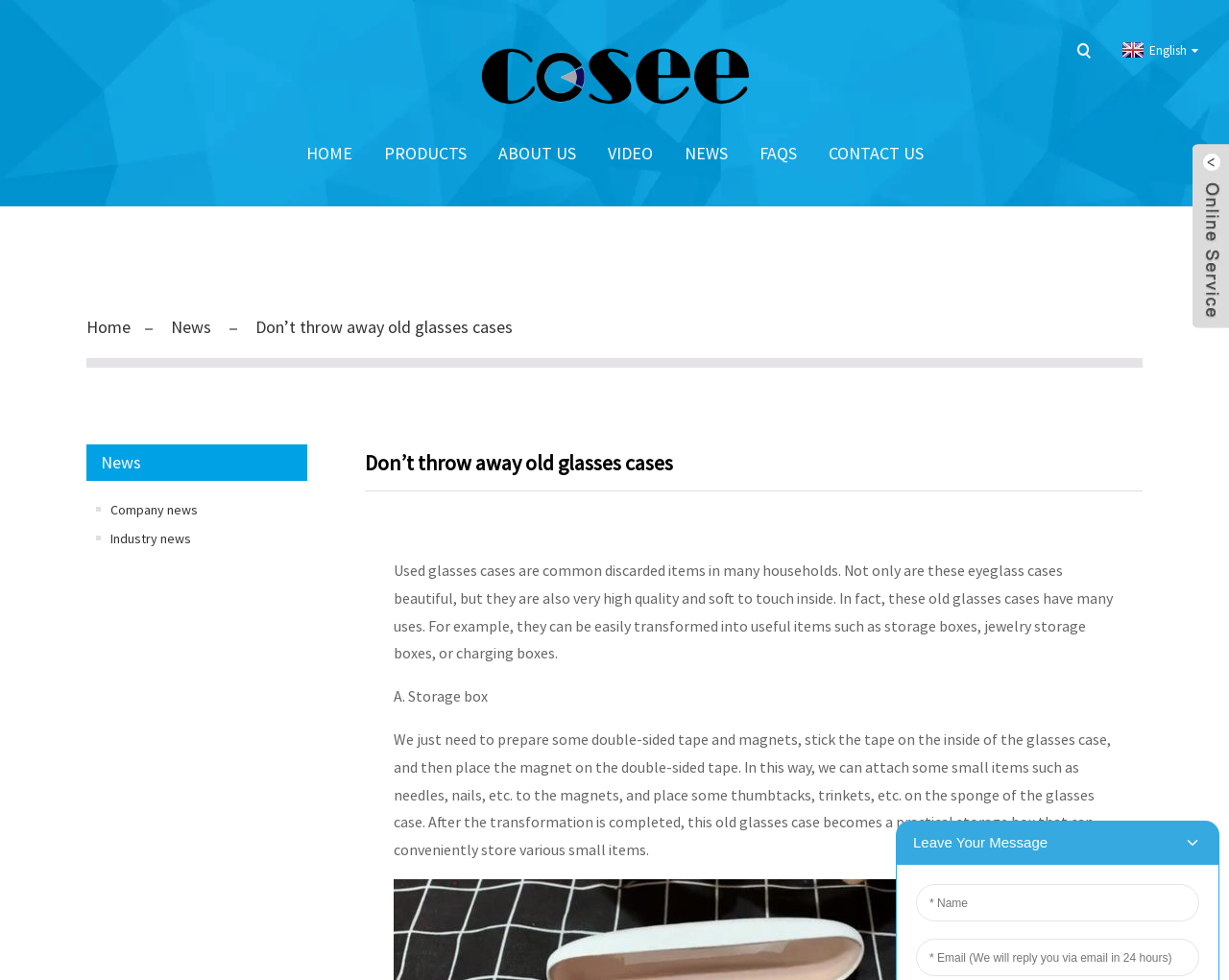Identify the bounding box coordinates for the element you need to click to achieve the following task: "Click the COSEE LOGO link". The coordinates must be four float values ranging from 0 to 1, formatted as [left, top, right, bottom].

[0.391, 0.068, 0.609, 0.086]